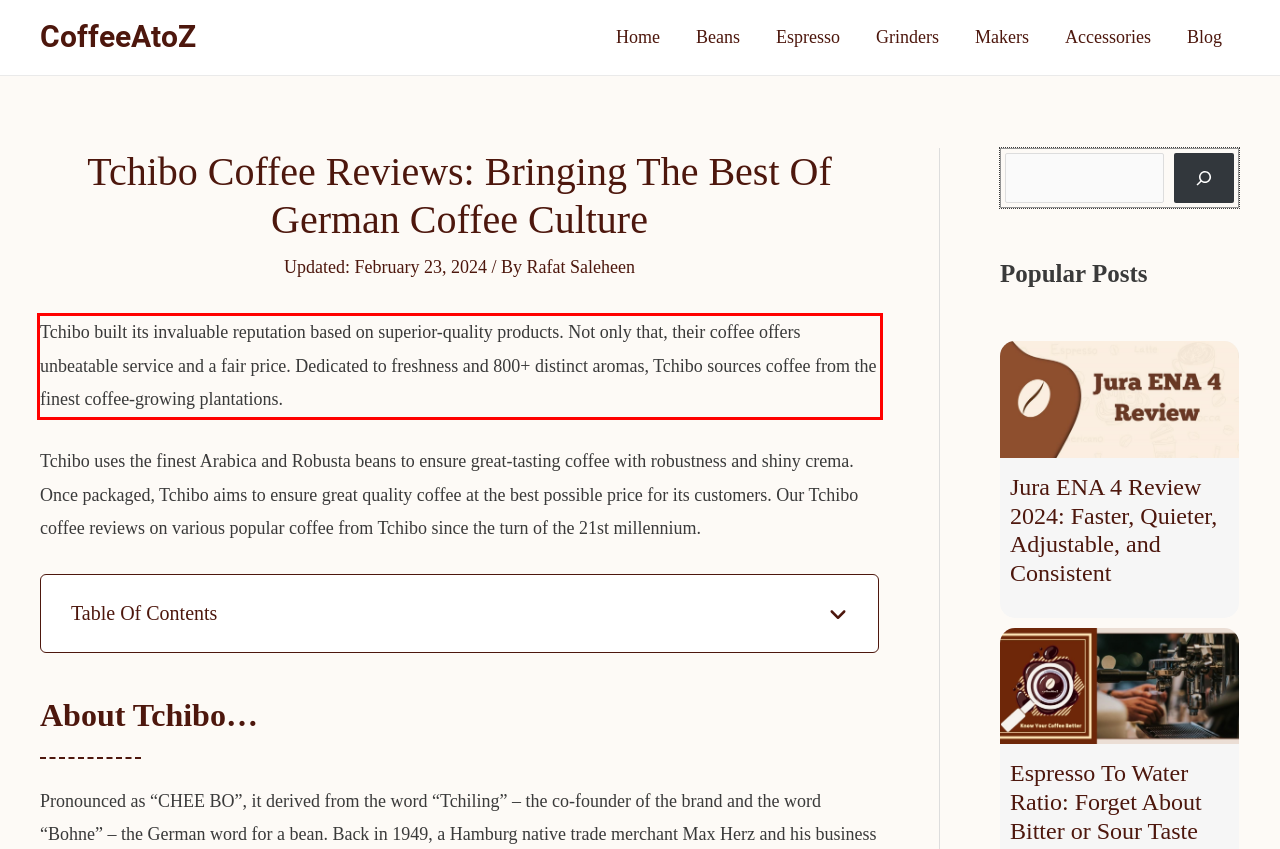You are given a screenshot with a red rectangle. Identify and extract the text within this red bounding box using OCR.

Tchibo built its invaluable reputation based on superior-quality products. Not only that, their coffee offers unbeatable service and a fair price. Dedicated to freshness and 800+ distinct aromas, Tchibo sources coffee from the finest coffee-growing plantations.